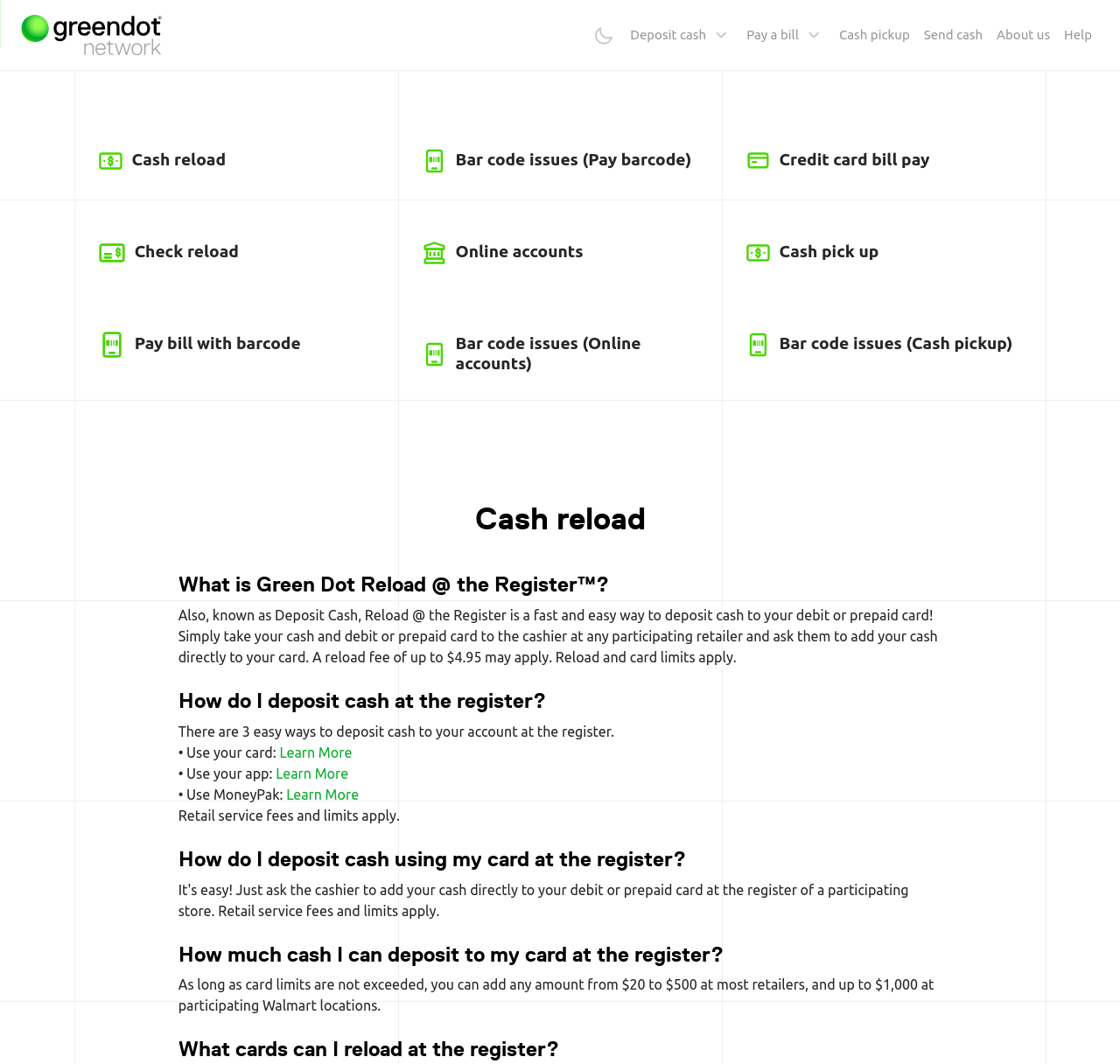What is the name of the service that allows depositing cash to a debit or prepaid card?
Please describe in detail the information shown in the image to answer the question.

I found this information in the heading element with the text 'What is Green Dot Reload @ the Register™?' which suggests that the name of the service that allows depositing cash to a debit or prepaid card is Reload @ the Register.